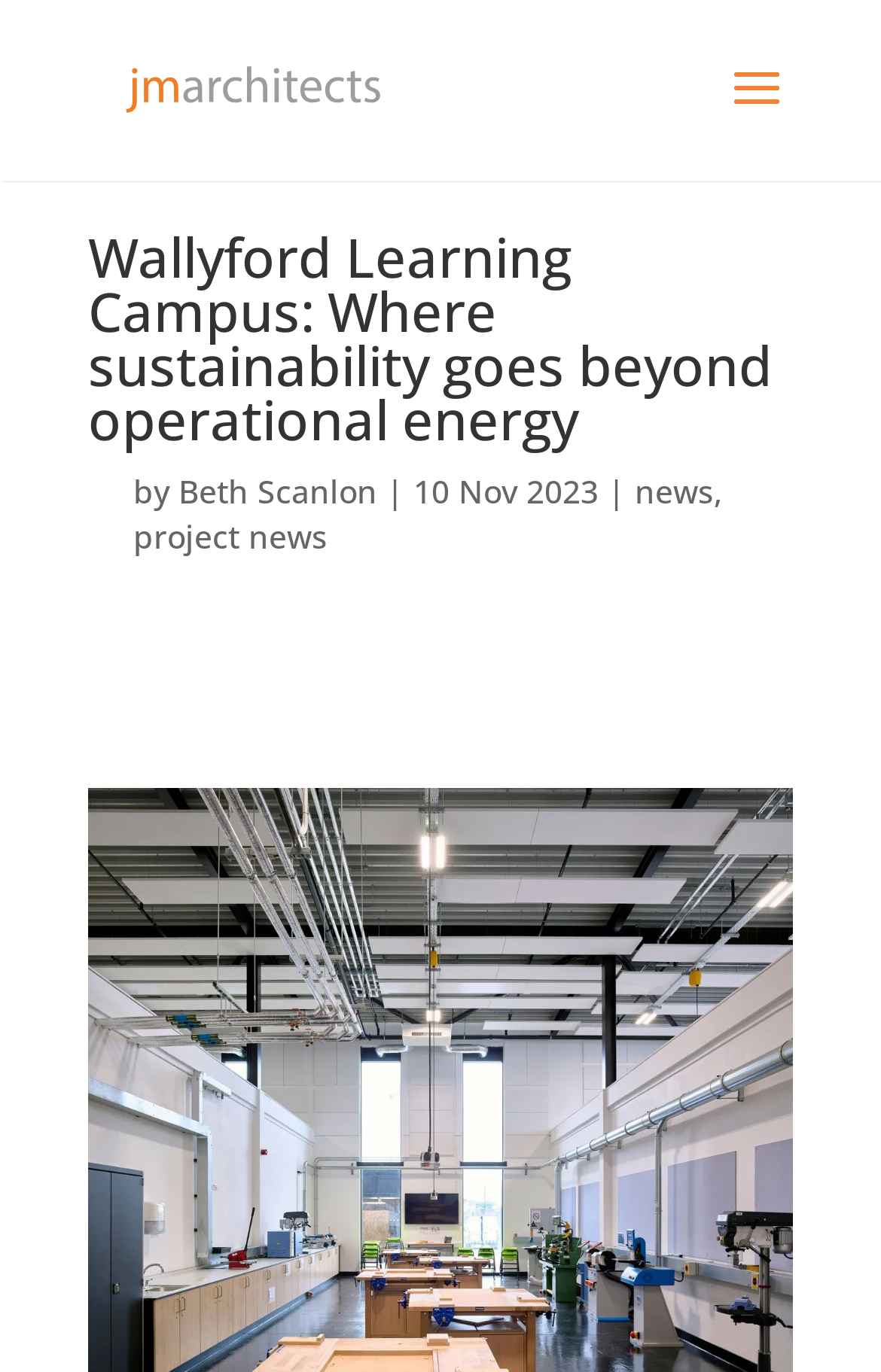Using the element description alt="JM Architects", predict the bounding box coordinates for the UI element. Provide the coordinates in (top-left x, top-left y, bottom-right x, bottom-right y) format with values ranging from 0 to 1.

[0.11, 0.047, 0.471, 0.079]